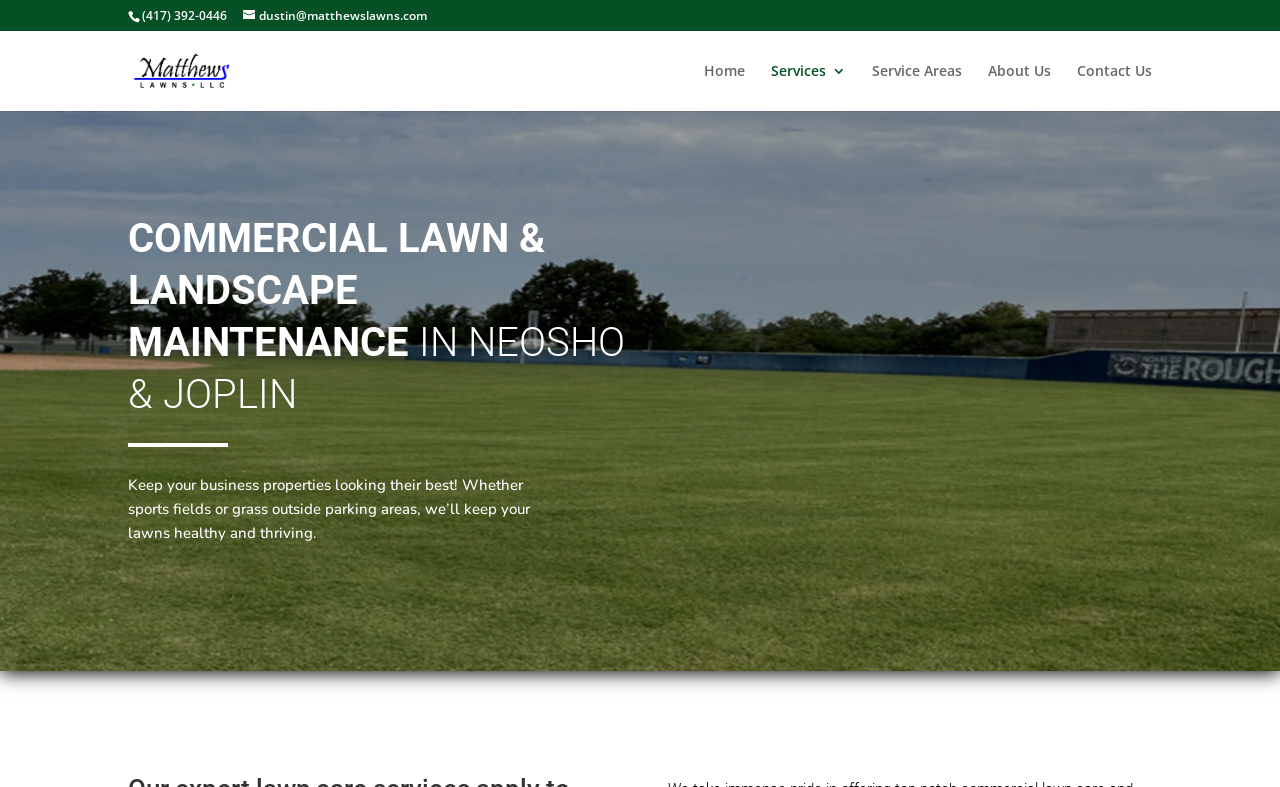From the given element description: "alt="Matthews Lawn LLC"", find the bounding box for the UI element. Provide the coordinates as four float numbers between 0 and 1, in the order [left, top, right, bottom].

[0.103, 0.076, 0.244, 0.1]